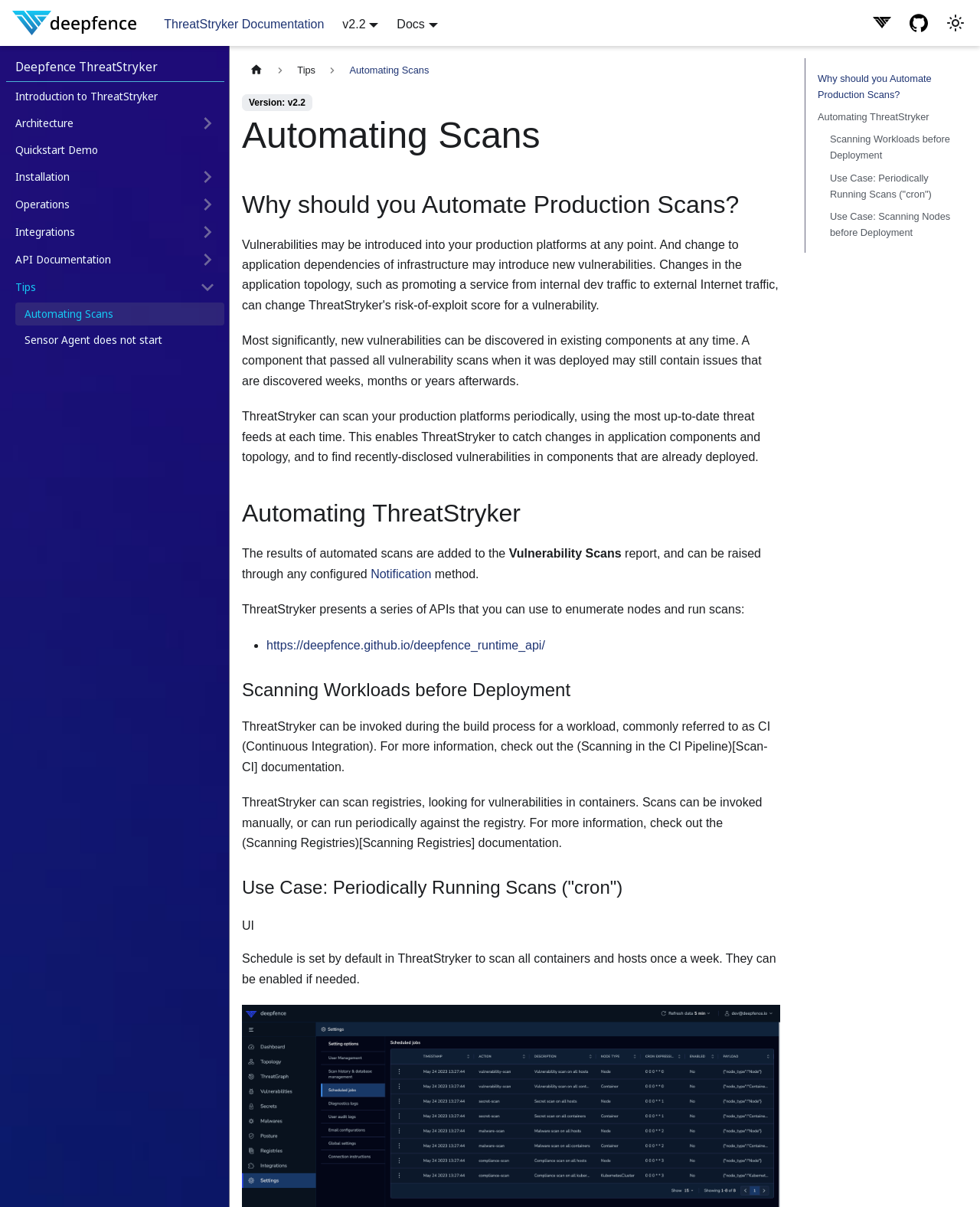Locate the bounding box of the user interface element based on this description: "Sensor Agent does not start".

[0.016, 0.272, 0.229, 0.291]